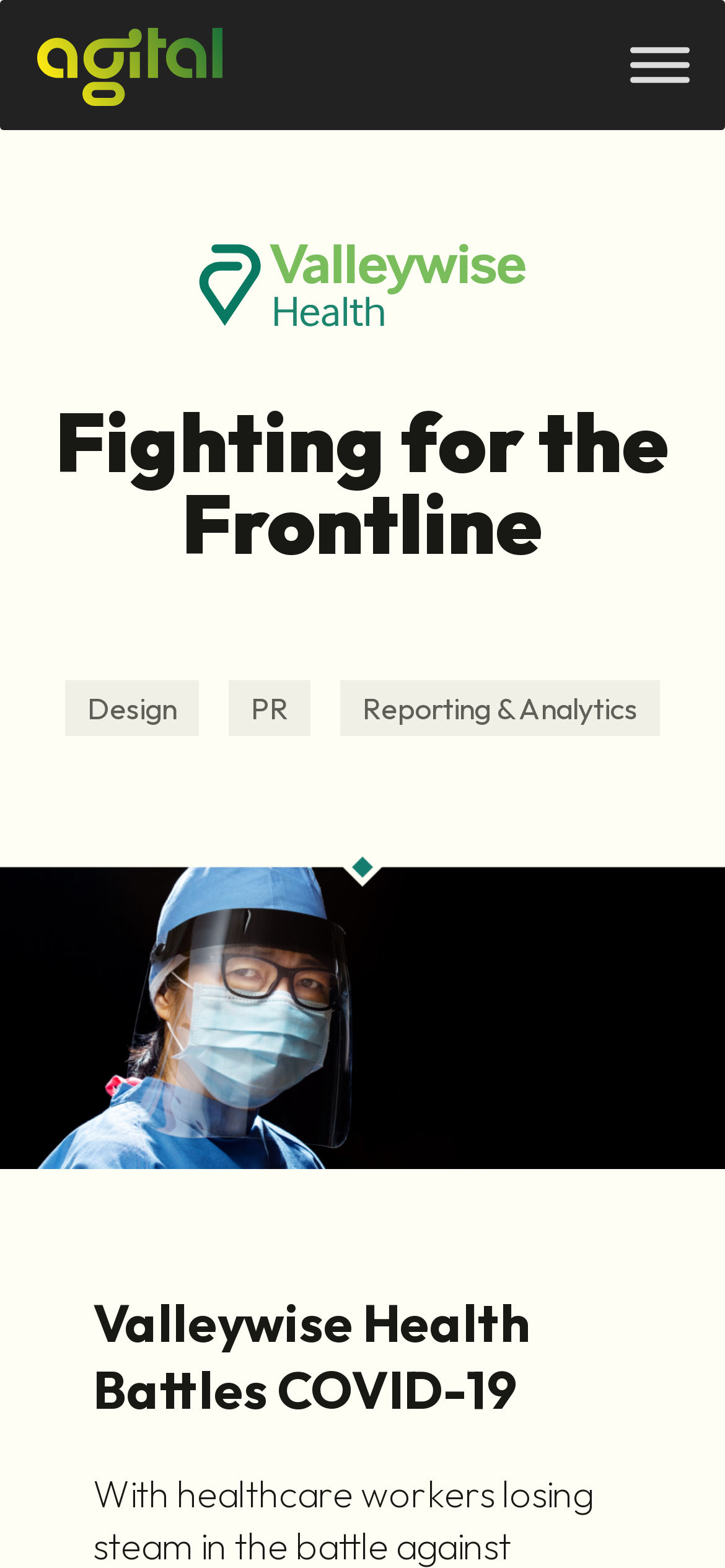Please extract the webpage's main title and generate its text content.

Fighting for the Frontline